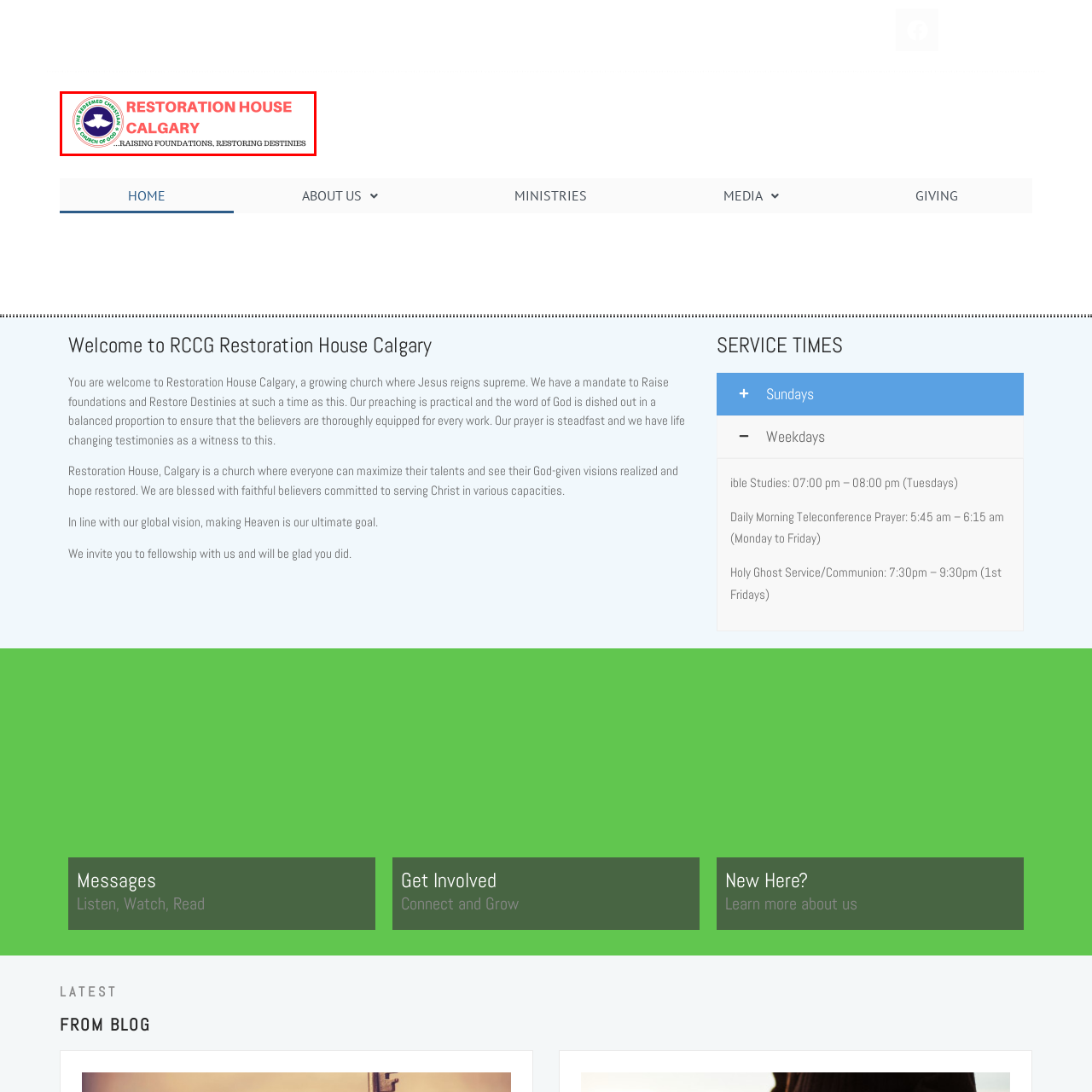What is the color of the border surrounding the logo?
Focus on the section of the image outlined in red and give a thorough answer to the question.

According to the caption, the logo is surrounded by a red border, which emphasizes the church's identity.